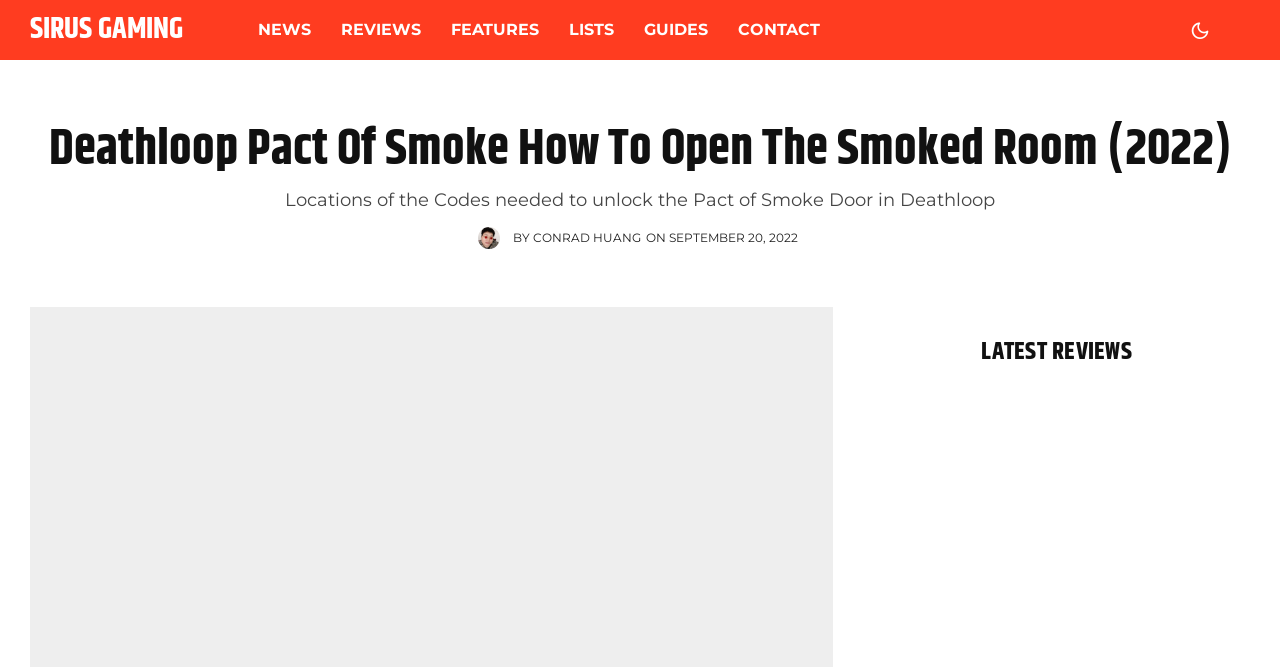Provide a one-word or one-phrase answer to the question:
What is the date of the article?

September 20, 2022